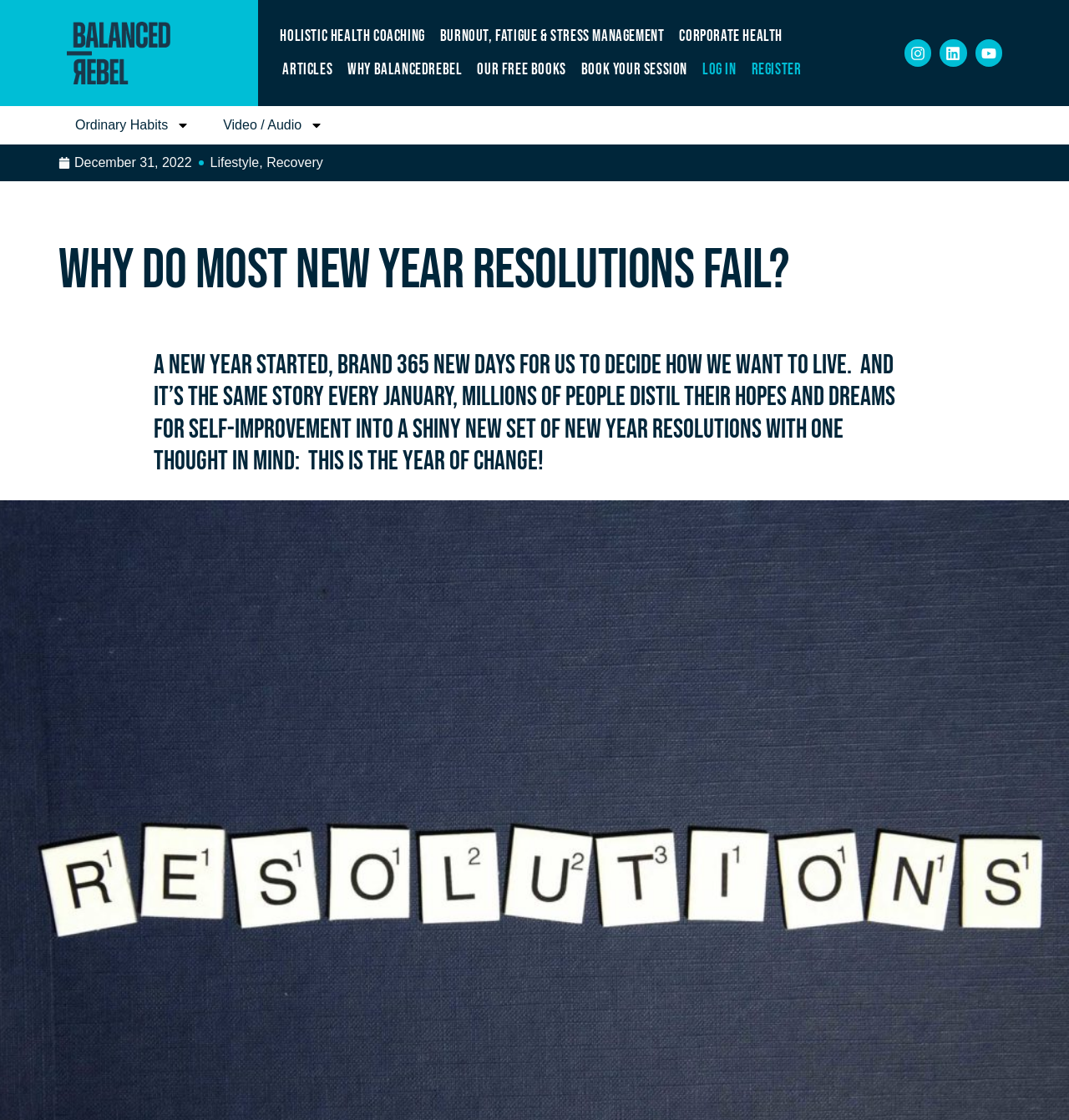Refer to the element description Articles and identify the corresponding bounding box in the screenshot. Format the coordinates as (top-left x, top-left y, bottom-right x, bottom-right y) with values in the range of 0 to 1.

[0.26, 0.047, 0.316, 0.077]